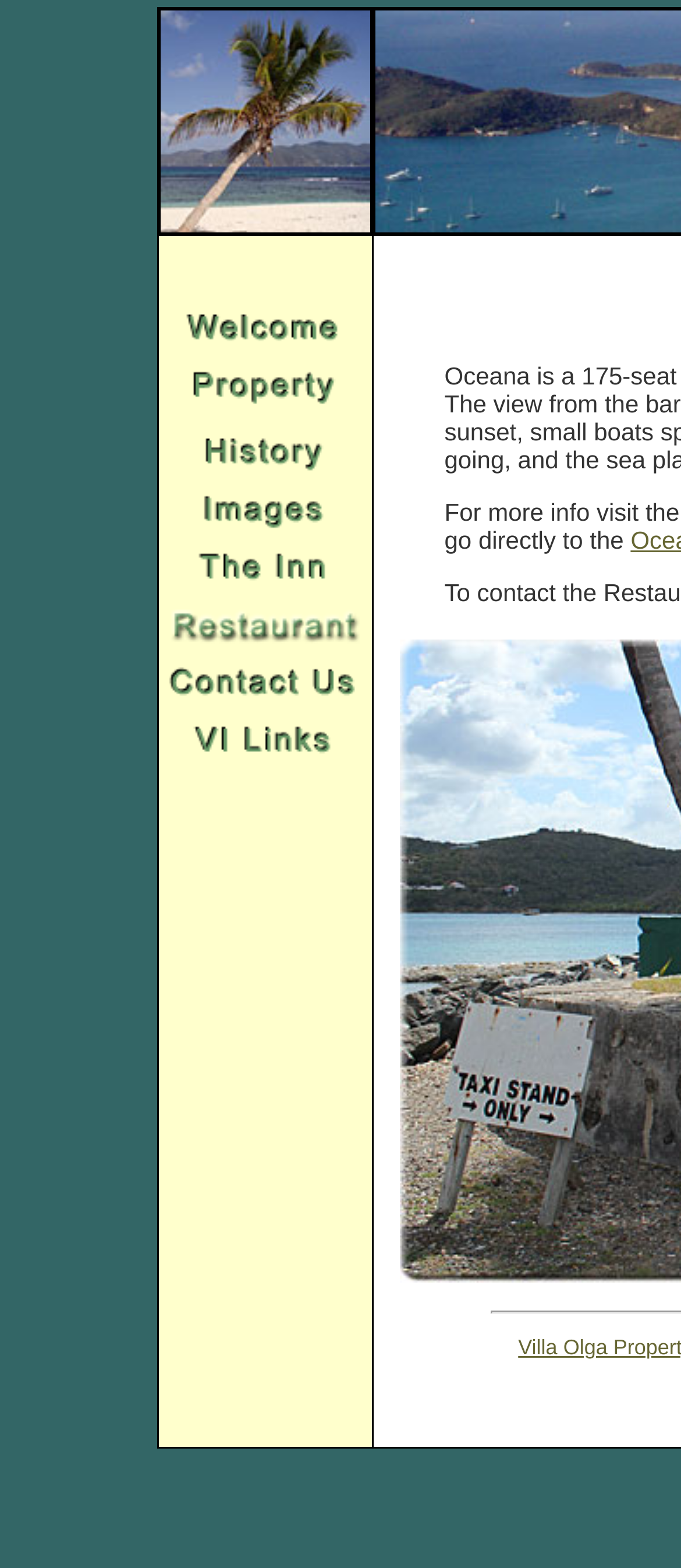Identify the bounding box coordinates for the element that needs to be clicked to fulfill this instruction: "Explore Oceana Restaurant". Provide the coordinates in the format of four float numbers between 0 and 1: [left, top, right, bottom].

[0.235, 0.379, 0.542, 0.416]